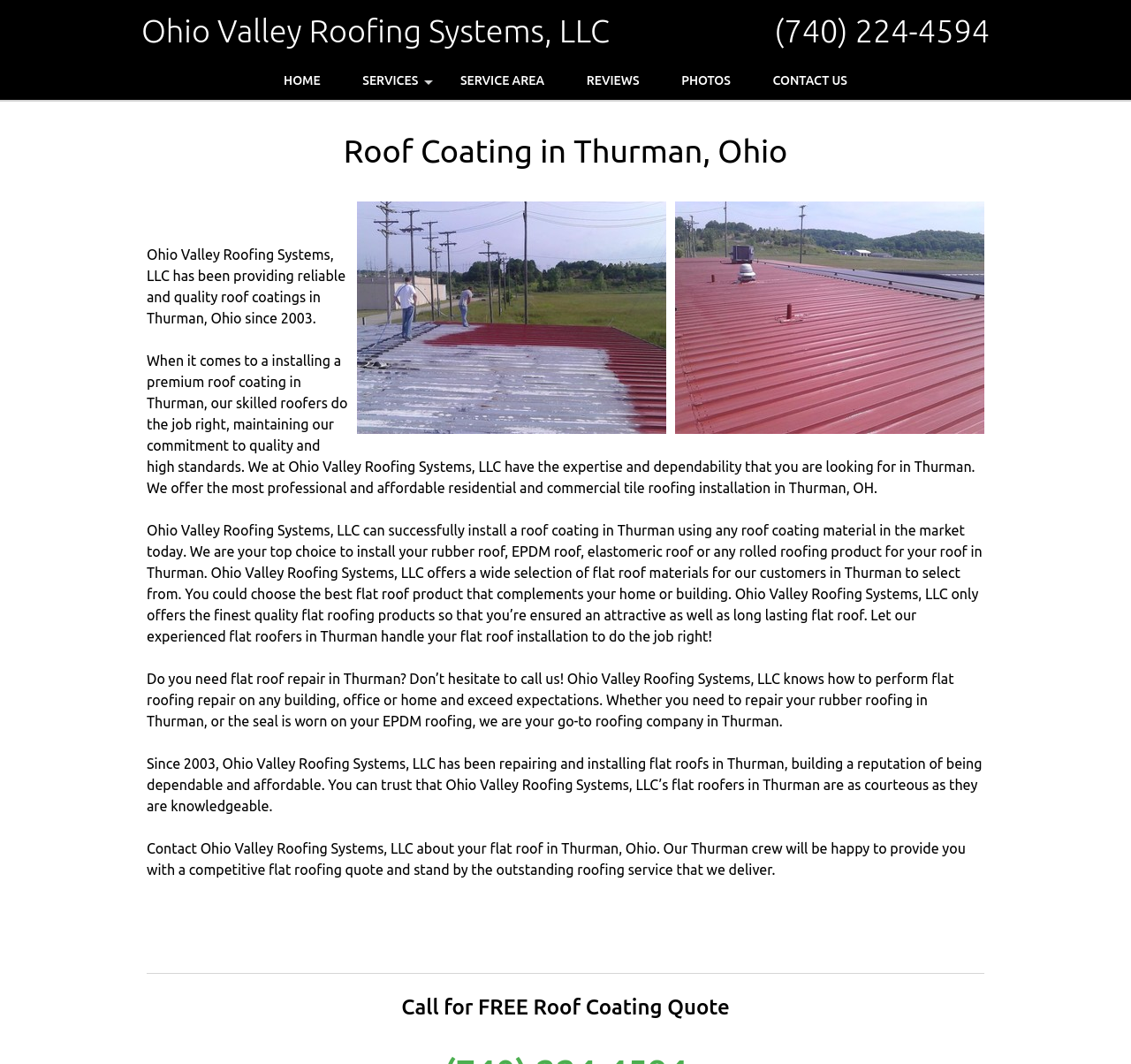Find the bounding box of the web element that fits this description: "Reviews".

[0.501, 0.058, 0.582, 0.094]